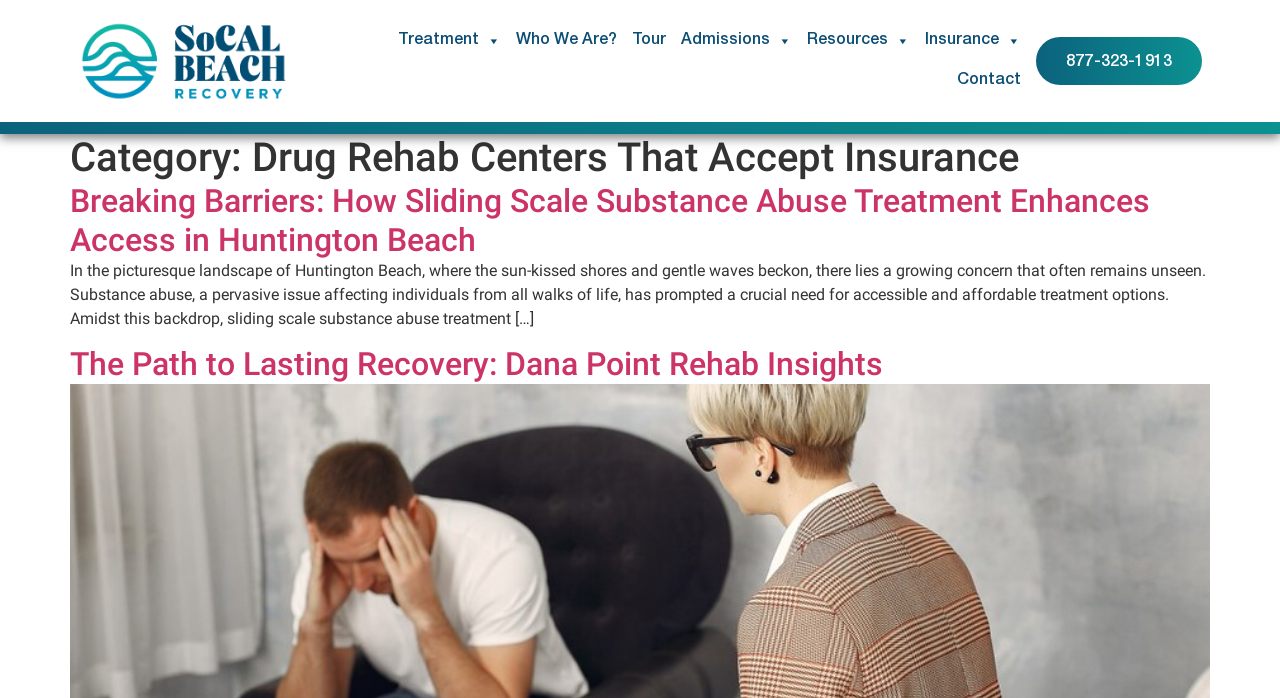Find the bounding box coordinates for the area that must be clicked to perform this action: "Visit Who We Are page".

[0.391, 0.03, 0.482, 0.088]